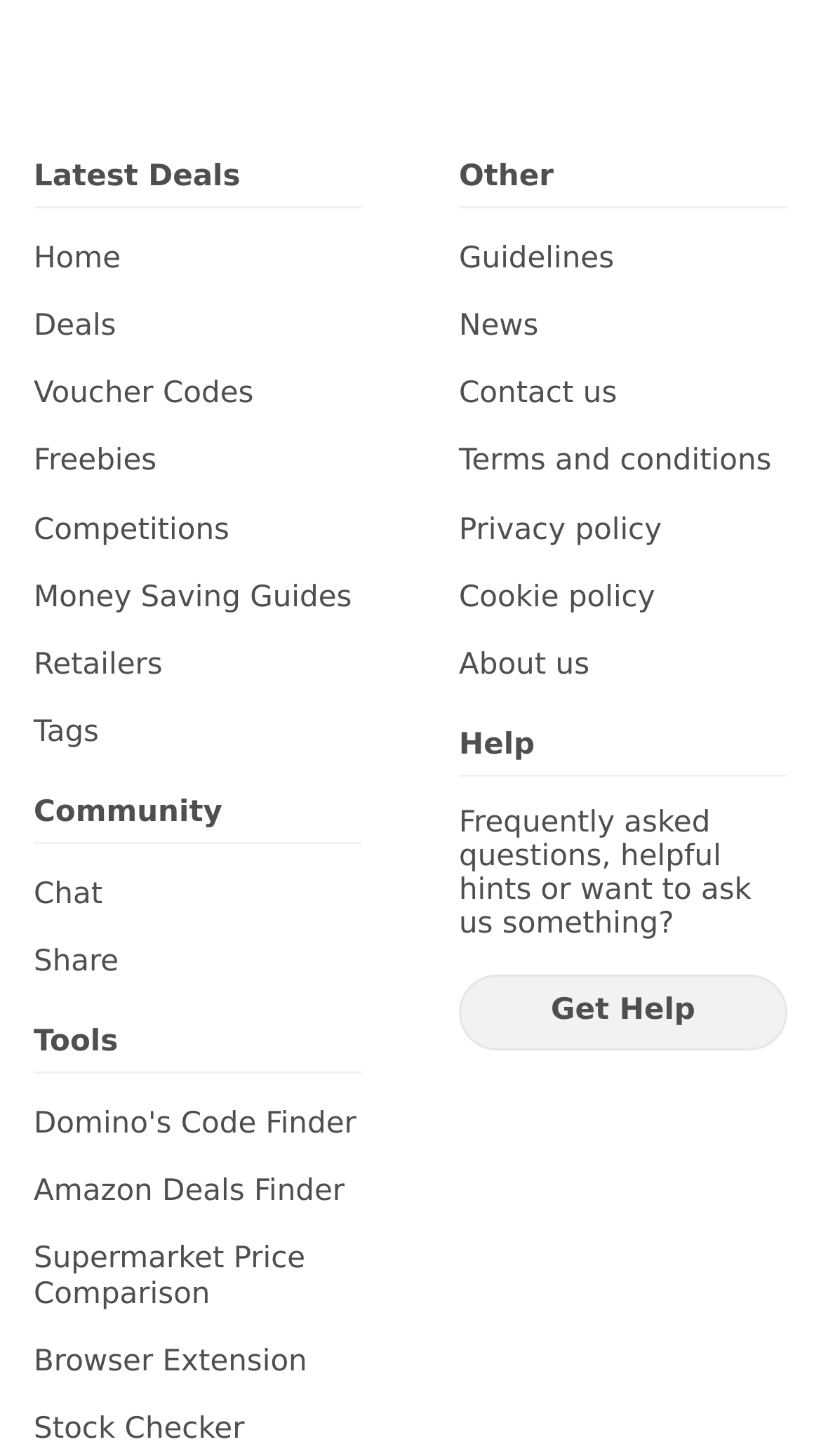Please predict the bounding box coordinates of the element's region where a click is necessary to complete the following instruction: "Check supermarket prices". The coordinates should be represented by four float numbers between 0 and 1, i.e., [left, top, right, bottom].

[0.041, 0.854, 0.441, 0.9]